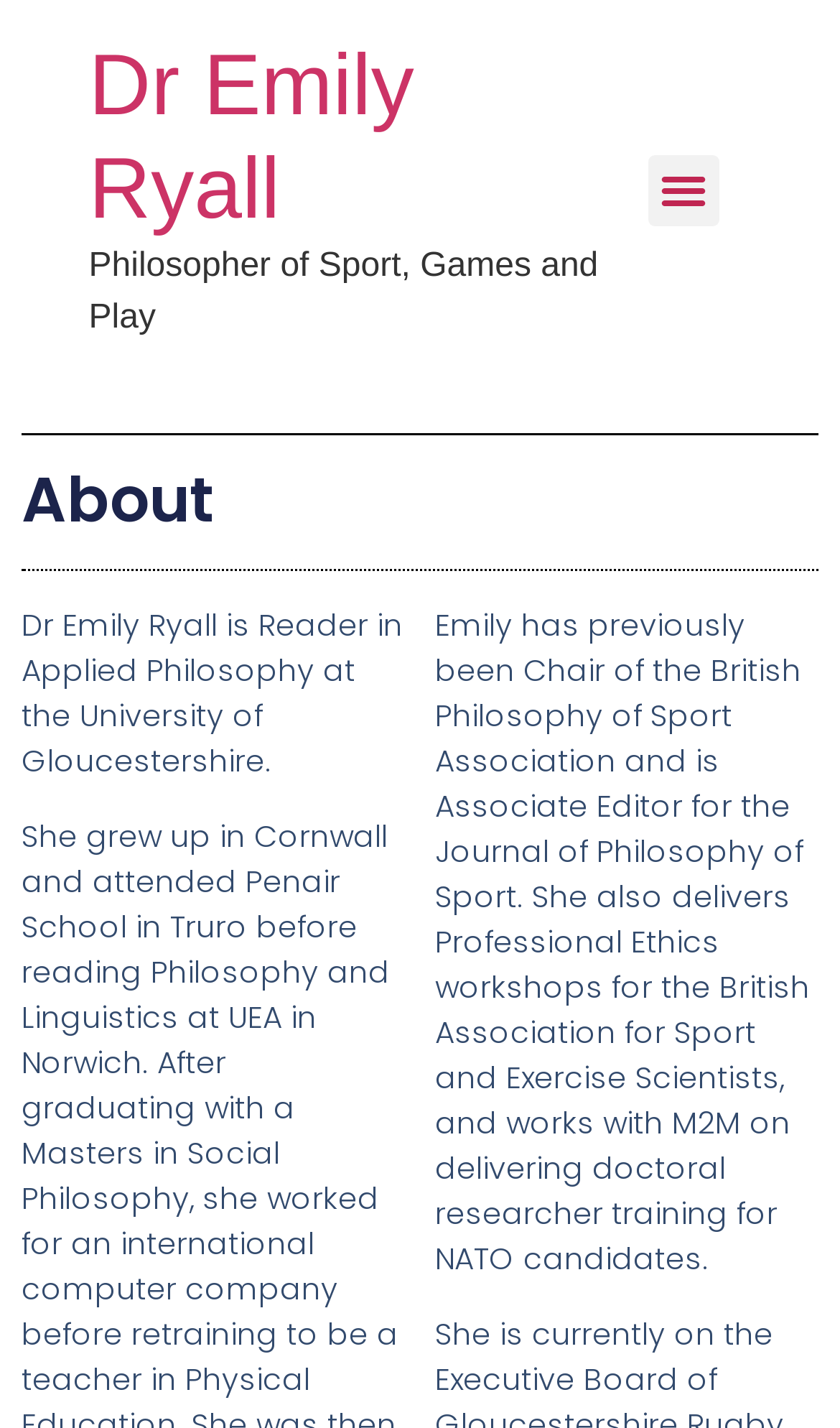Provide a short answer using a single word or phrase for the following question: 
What organization does Dr Emily Ryall work with for doctoral researcher training?

M2M